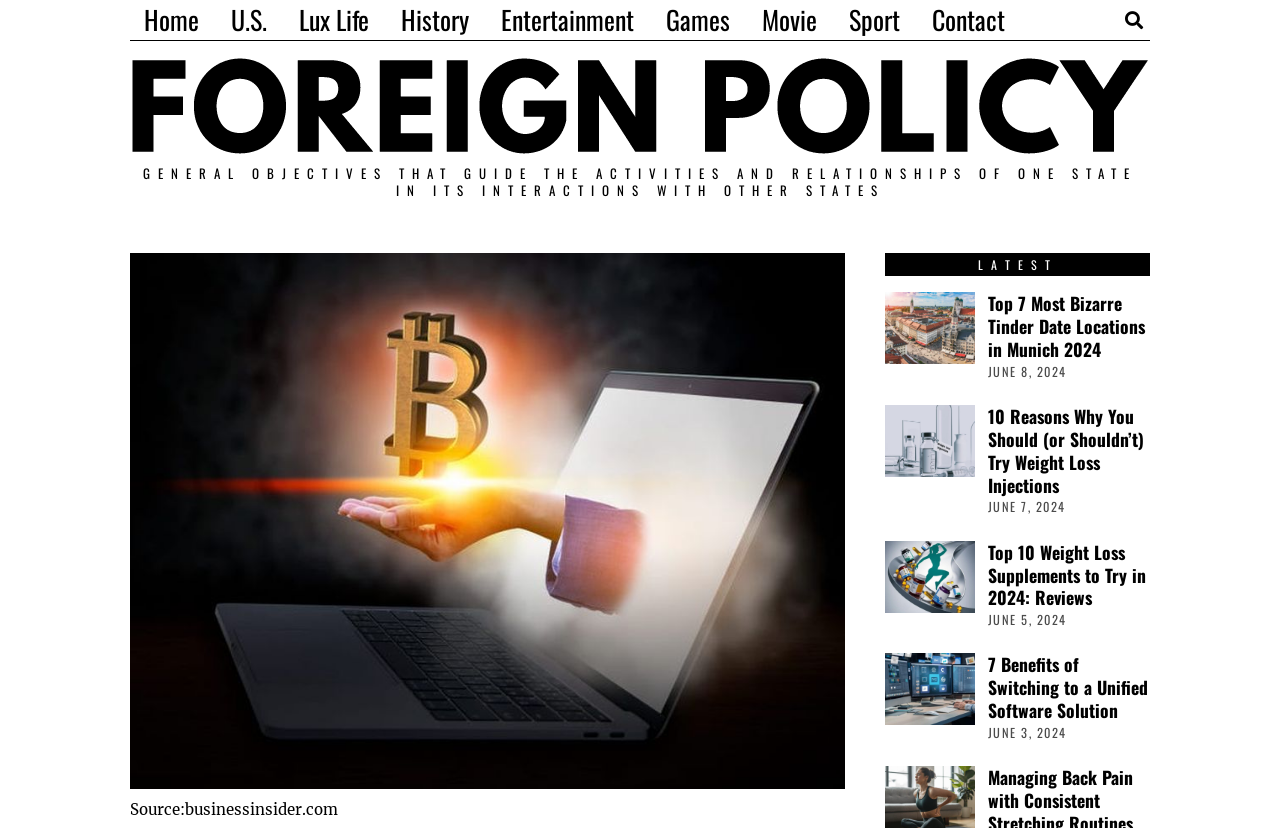Please extract the primary headline from the webpage.

7 Famous People You Didn’t Know Were Bitcoin Traders